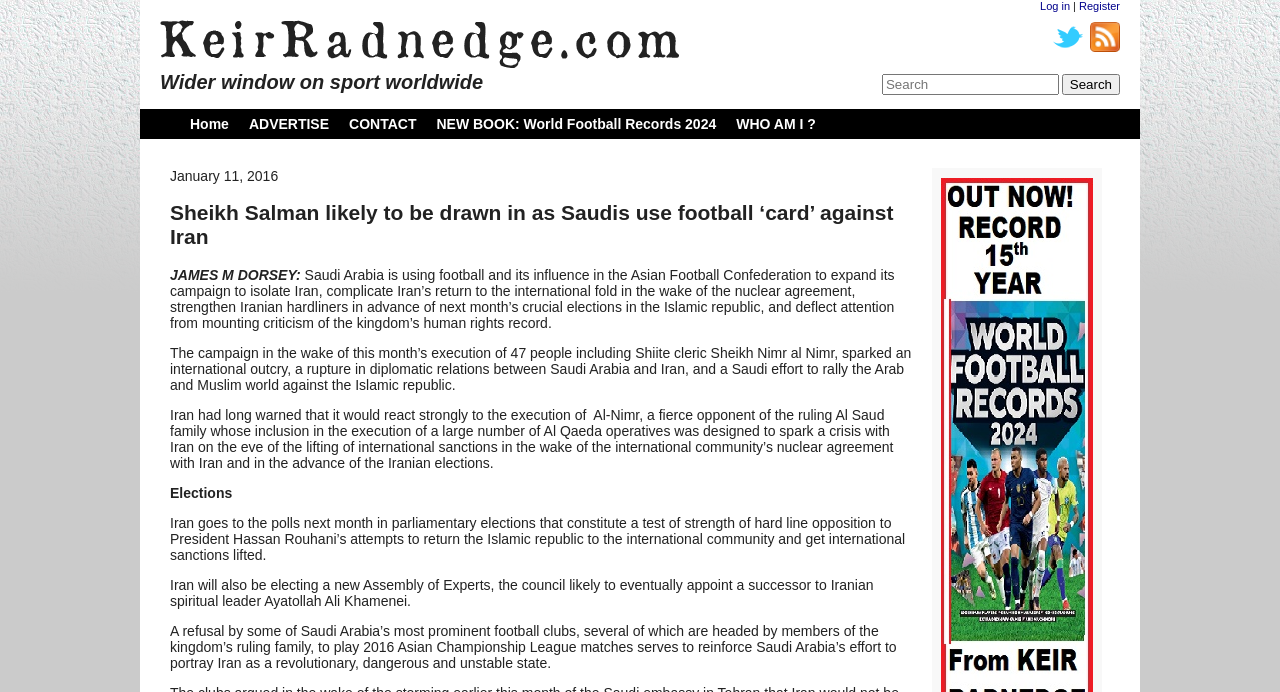Offer a meticulous description of the webpage's structure and content.

The webpage appears to be a news article or blog post from KeirRadnedge.com, with a focus on international football and politics. At the top of the page, there is a logo and a link to the website's homepage, accompanied by a heading that reads "Wider window on sport worldwide". 

To the top right, there are links to log in and register, with a vertical line separating them. Below these links, there is a search bar with a search button. 

The main content of the page is divided into sections, with a heading that reads "Sheikh Salman likely to be drawn in as Saudis use football ‘card’ against Iran". Below this heading, there is a date "January 11, 2016", followed by the author's name "JAMES M DORSEY:". 

The article itself is a lengthy piece of text, divided into several paragraphs, which discuss the use of football as a political tool by Saudi Arabia against Iran. The text is dense and informative, with no images or other multimedia elements interrupting the flow of the article. 

At the top left of the page, there is a navigation menu with links to various sections of the website, including "Home", "ADVERTISE", "CONTACT", and others.